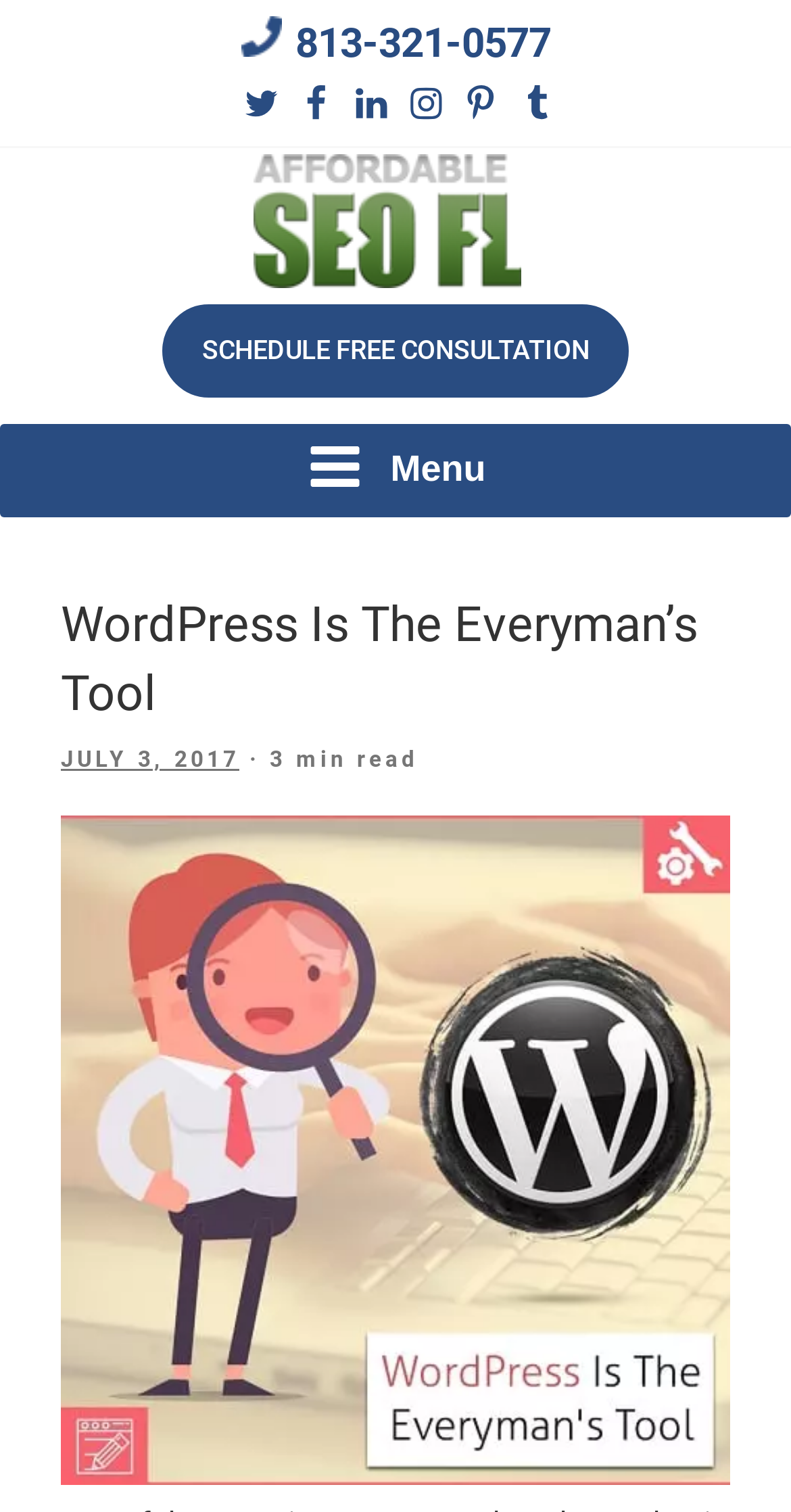Use one word or a short phrase to answer the question provided: 
How long does it take to read the blog post?

3 min